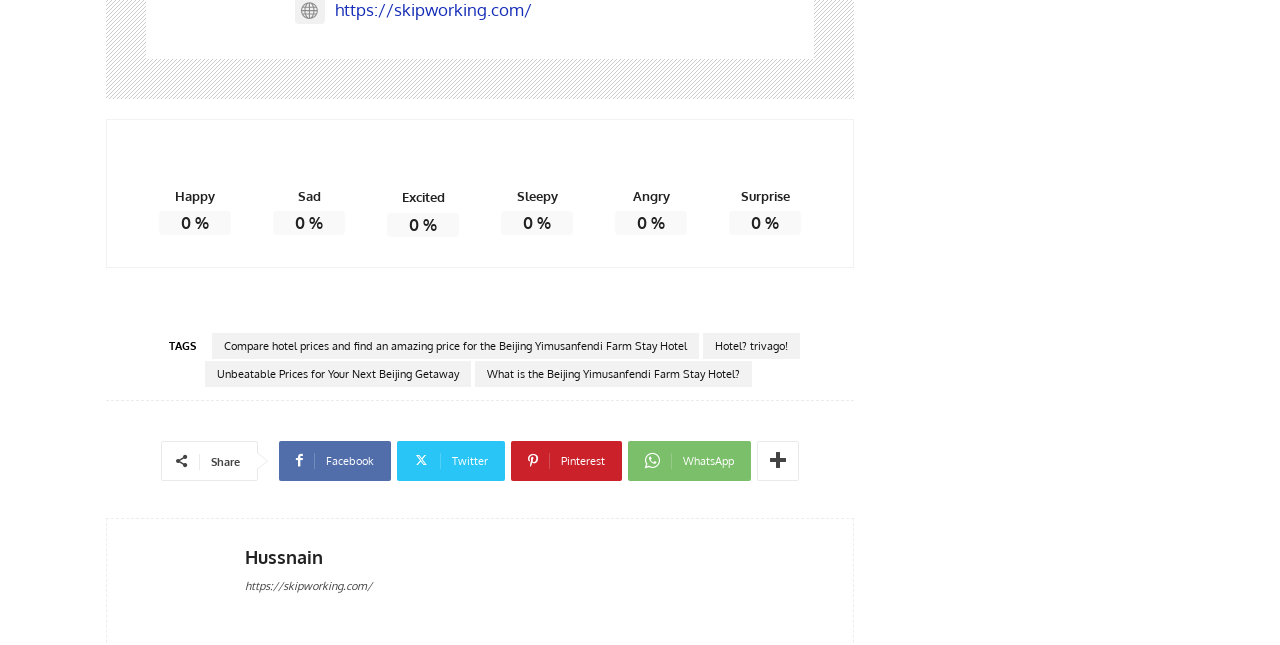Pinpoint the bounding box coordinates of the element that must be clicked to accomplish the following instruction: "Visit Hussnain's profile". The coordinates should be in the format of four float numbers between 0 and 1, i.e., [left, top, right, bottom].

[0.1, 0.836, 0.175, 0.985]